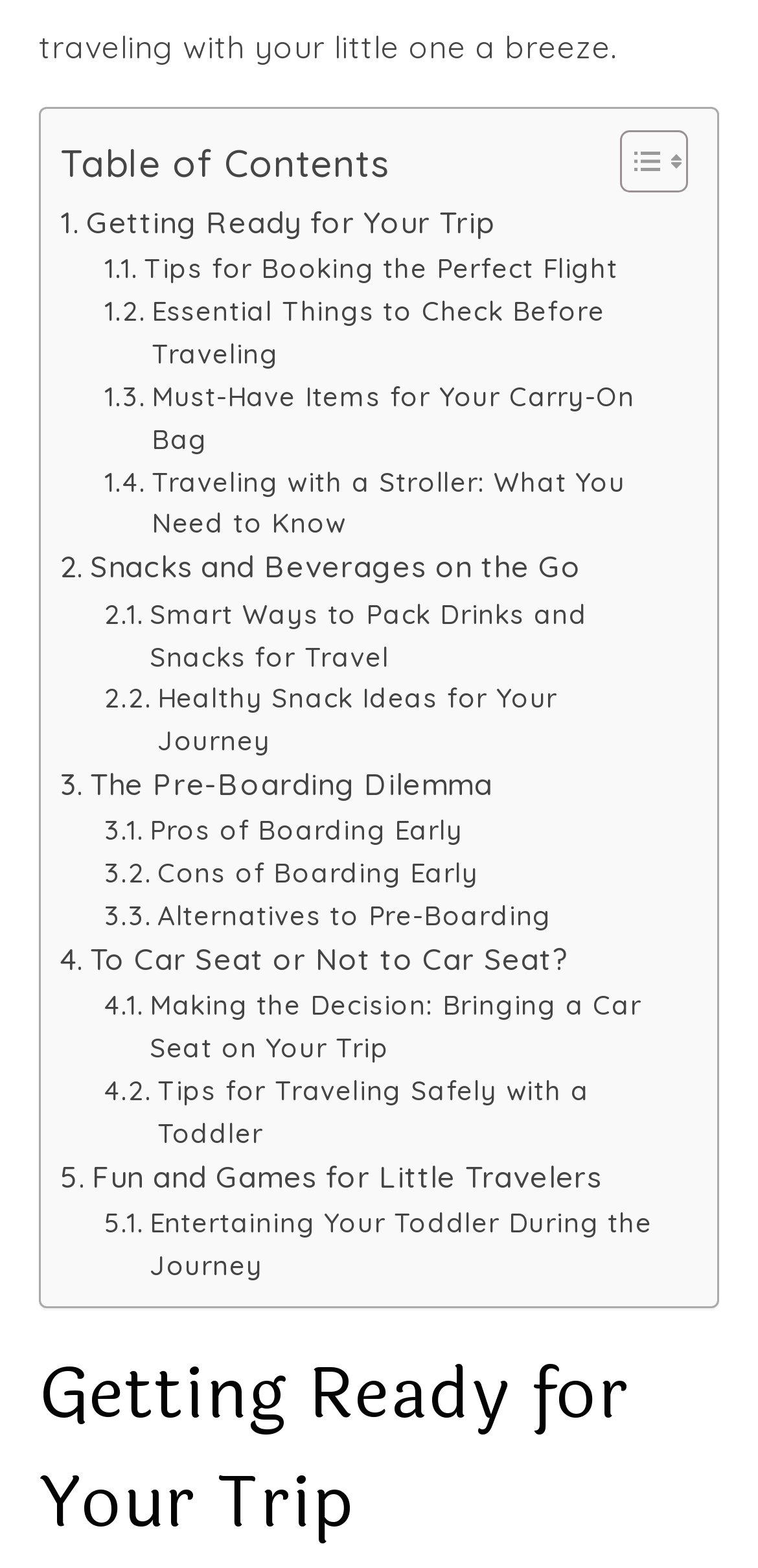Using the information in the image, could you please answer the following question in detail:
How many links are in the table of contents?

I counted the number of link elements under the 'Table of Contents' section, which are 15 in total.